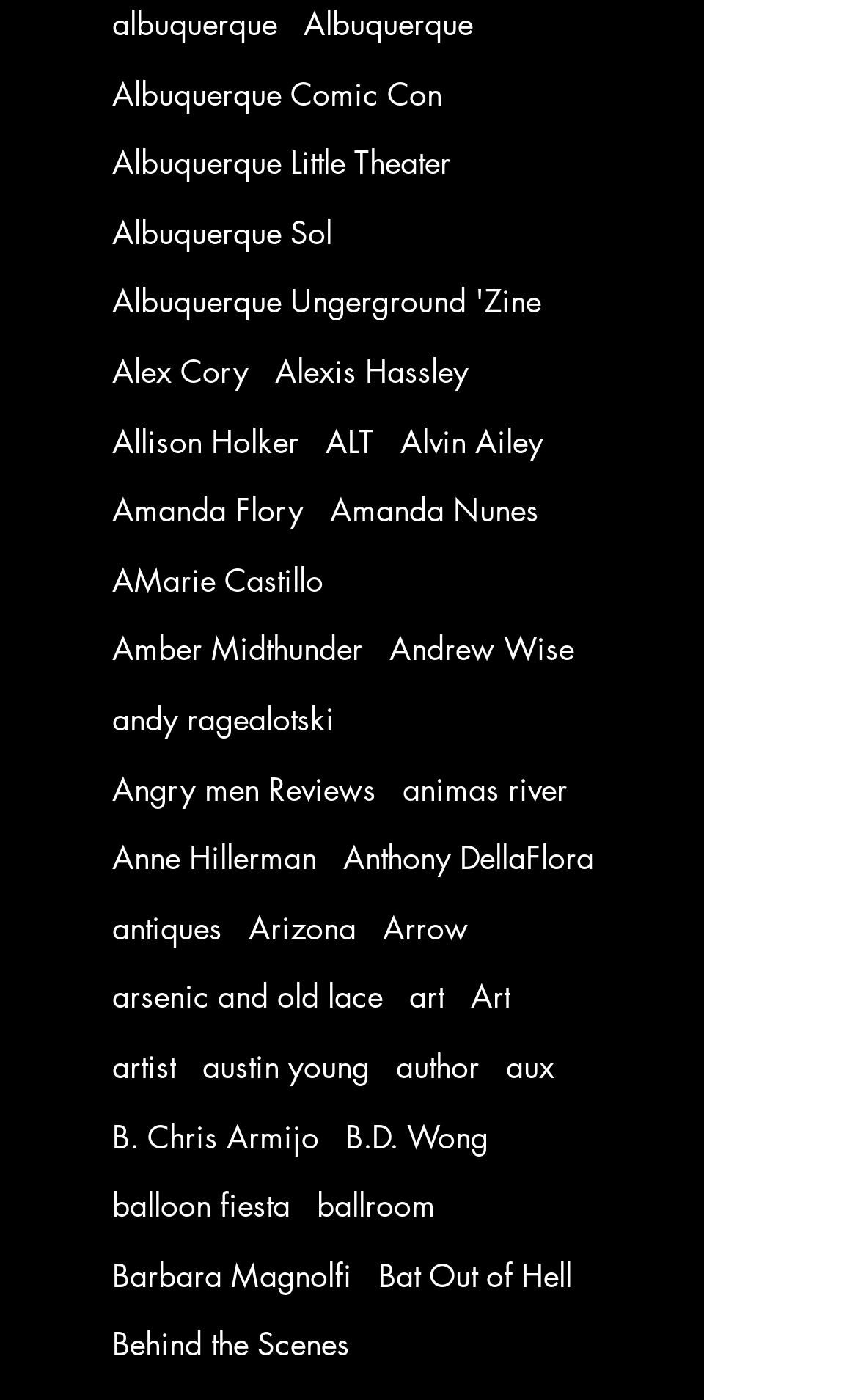Please identify the bounding box coordinates of the area I need to click to accomplish the following instruction: "read about Allison Holker".

[0.131, 0.299, 0.349, 0.33]